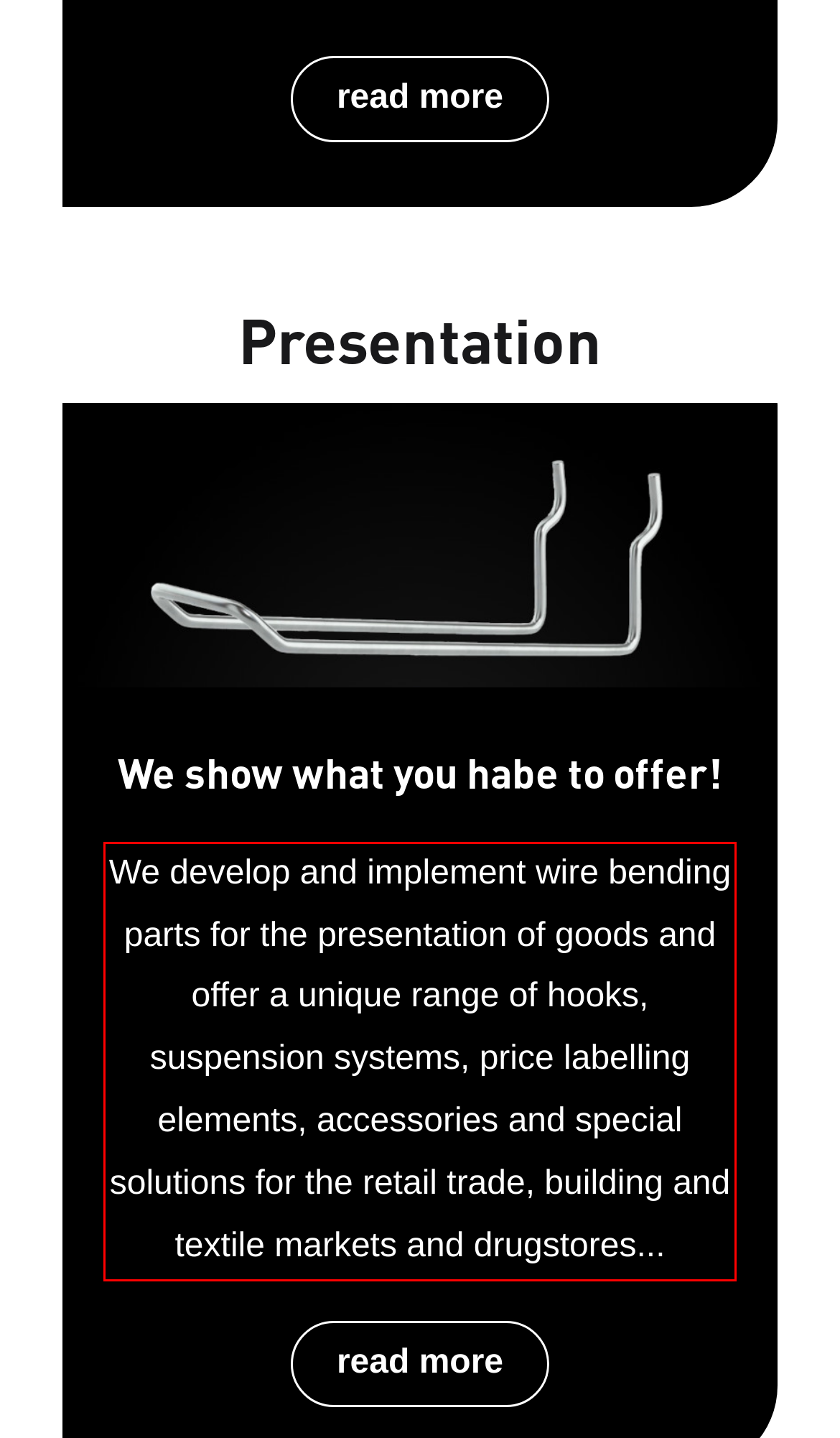You are provided with a screenshot of a webpage containing a red bounding box. Please extract the text enclosed by this red bounding box.

We develop and implement wire bending parts for the presentation of goods and offer a unique range of hooks, suspension systems, price labelling elements, accessories and special solutions for the retail trade, building and textile markets and drugstores...